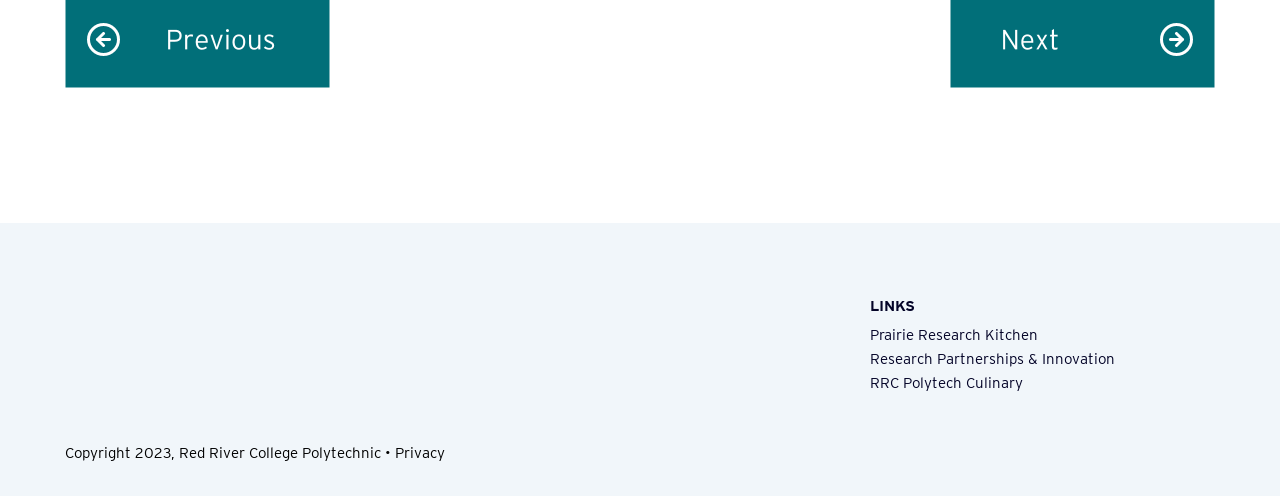Respond to the question with just a single word or phrase: 
How many links are there in the 'LINKS' section?

3